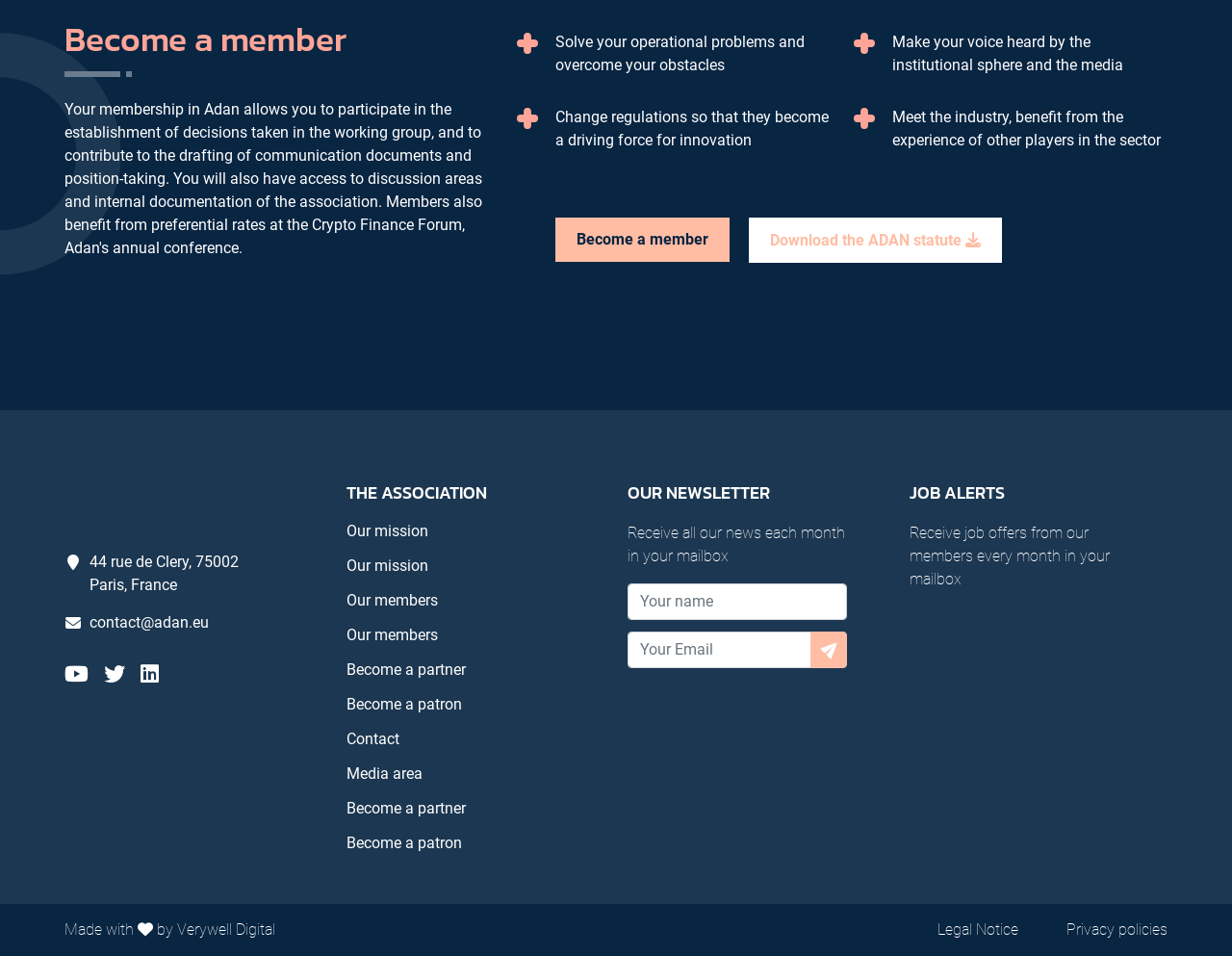Using the information from the screenshot, answer the following question thoroughly:
How can I contact the association?

The contact information is provided in the footer section of the webpage, where a static text element displays the address '44 rue de Clery, 75002 Paris, France', and a link element provides the email address 'contact@adan.eu'.